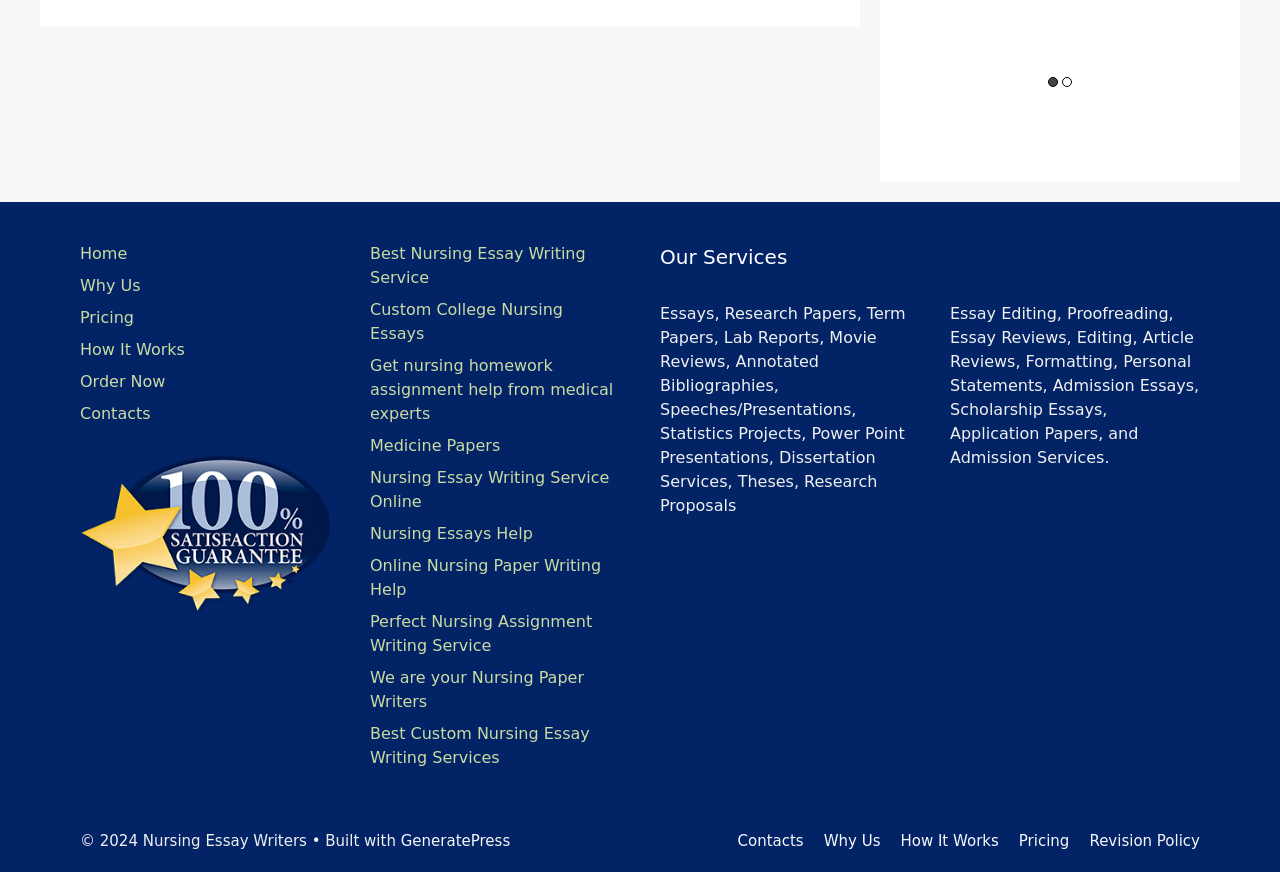Please identify the bounding box coordinates of the element I should click to complete this instruction: 'view our services'. The coordinates should be given as four float numbers between 0 and 1, like this: [left, top, right, bottom].

None